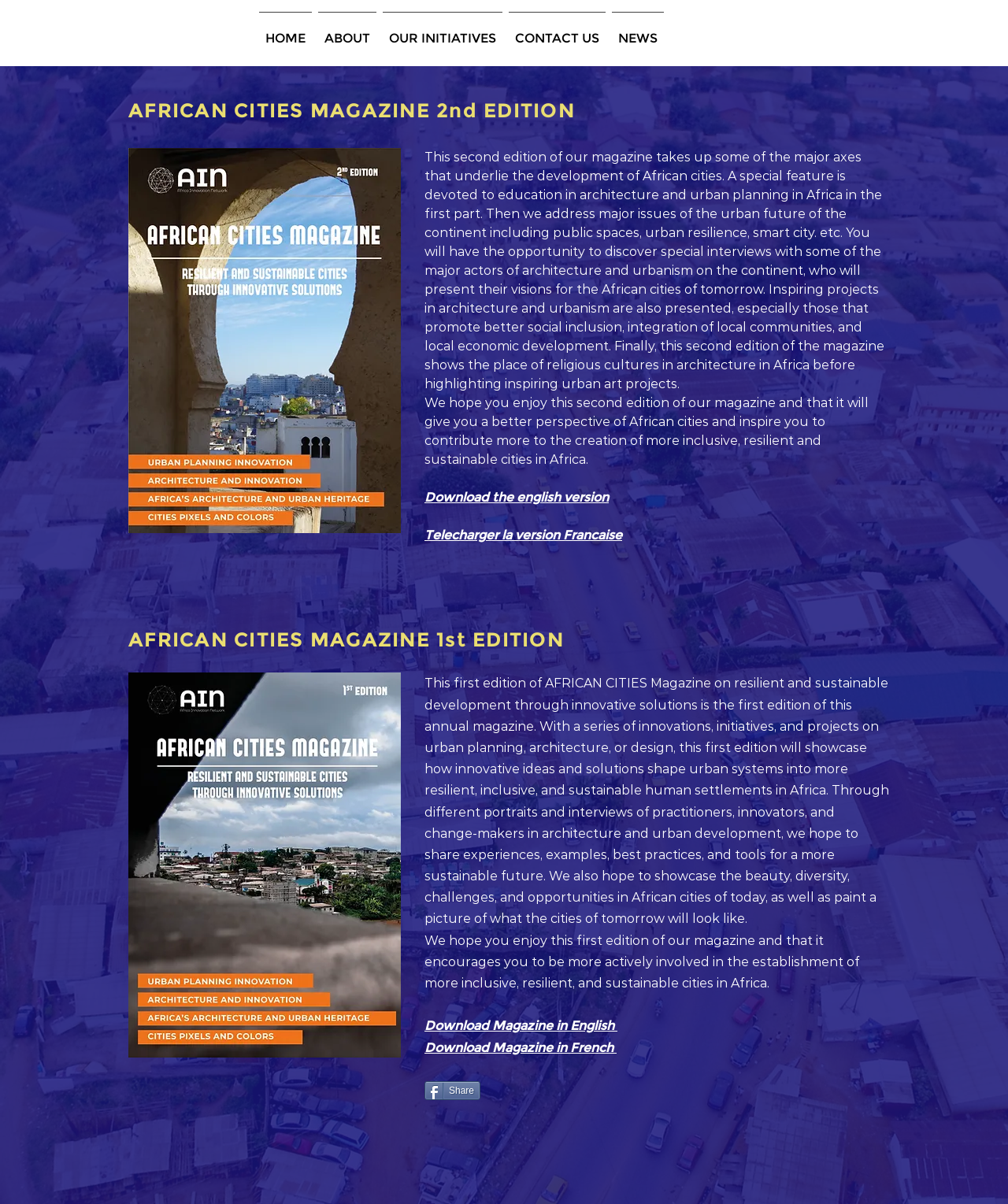Can you provide the bounding box coordinates for the element that should be clicked to implement the instruction: "Click on the HOME link"?

[0.254, 0.01, 0.312, 0.043]